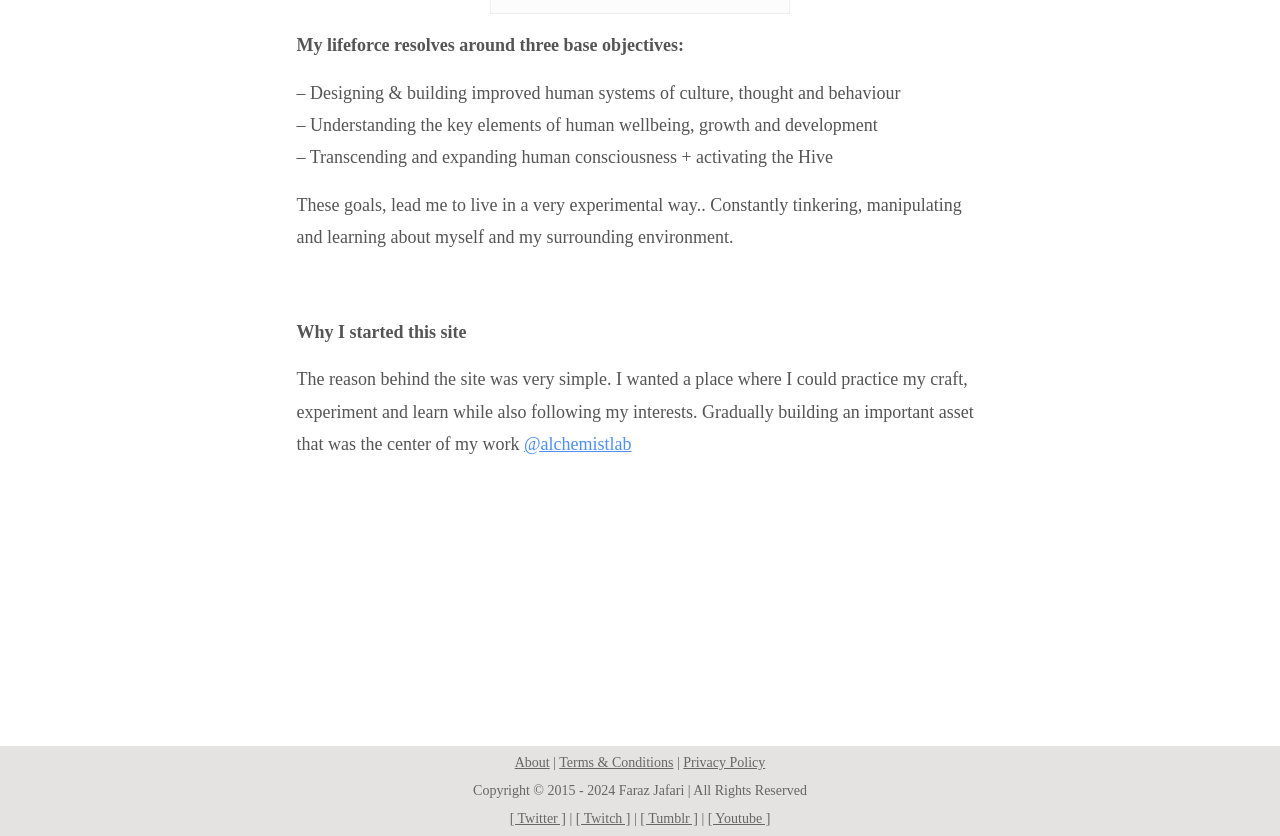How many social media links are present at the bottom?
Using the picture, provide a one-word or short phrase answer.

4